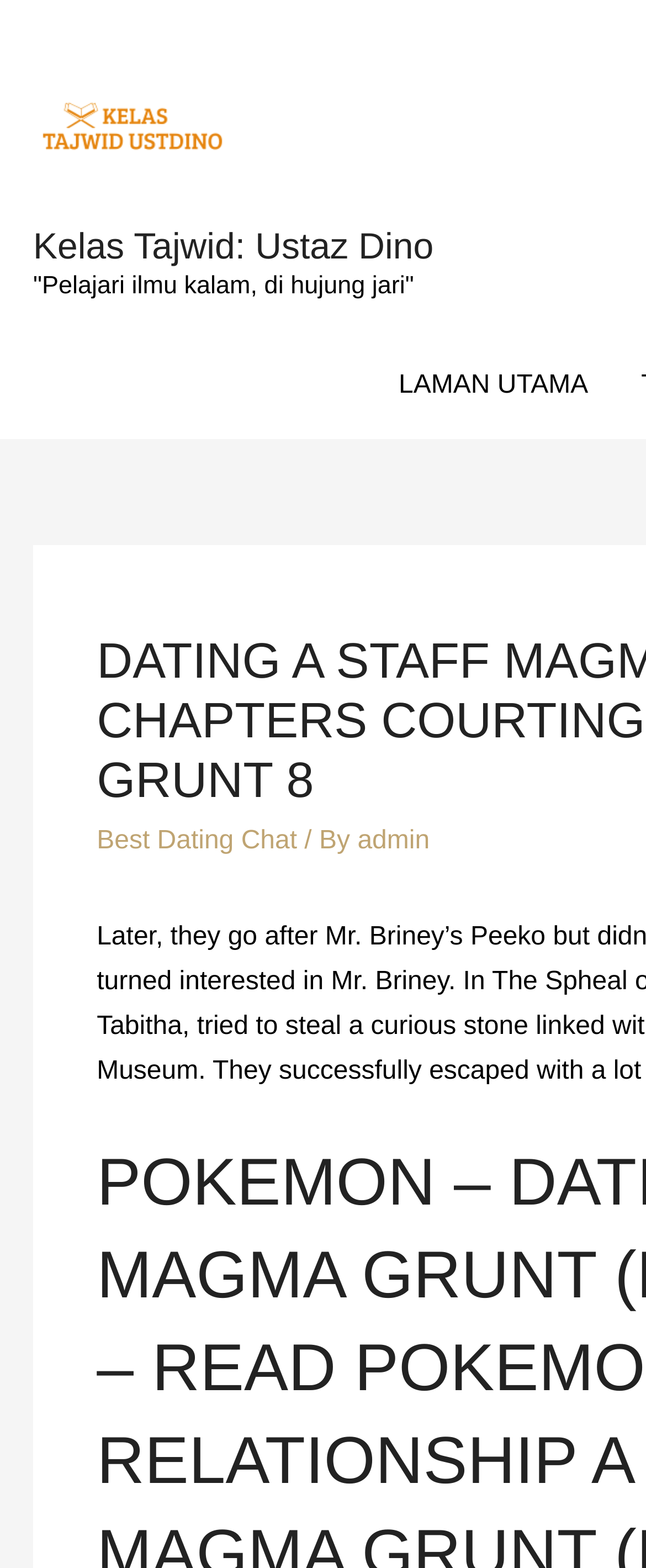Please identify the primary heading on the webpage and return its text.

DATING A STAFF MAGMA GRUNT ALL CHAPTERS COURTING A TEAM MAGMA GRUNT 8